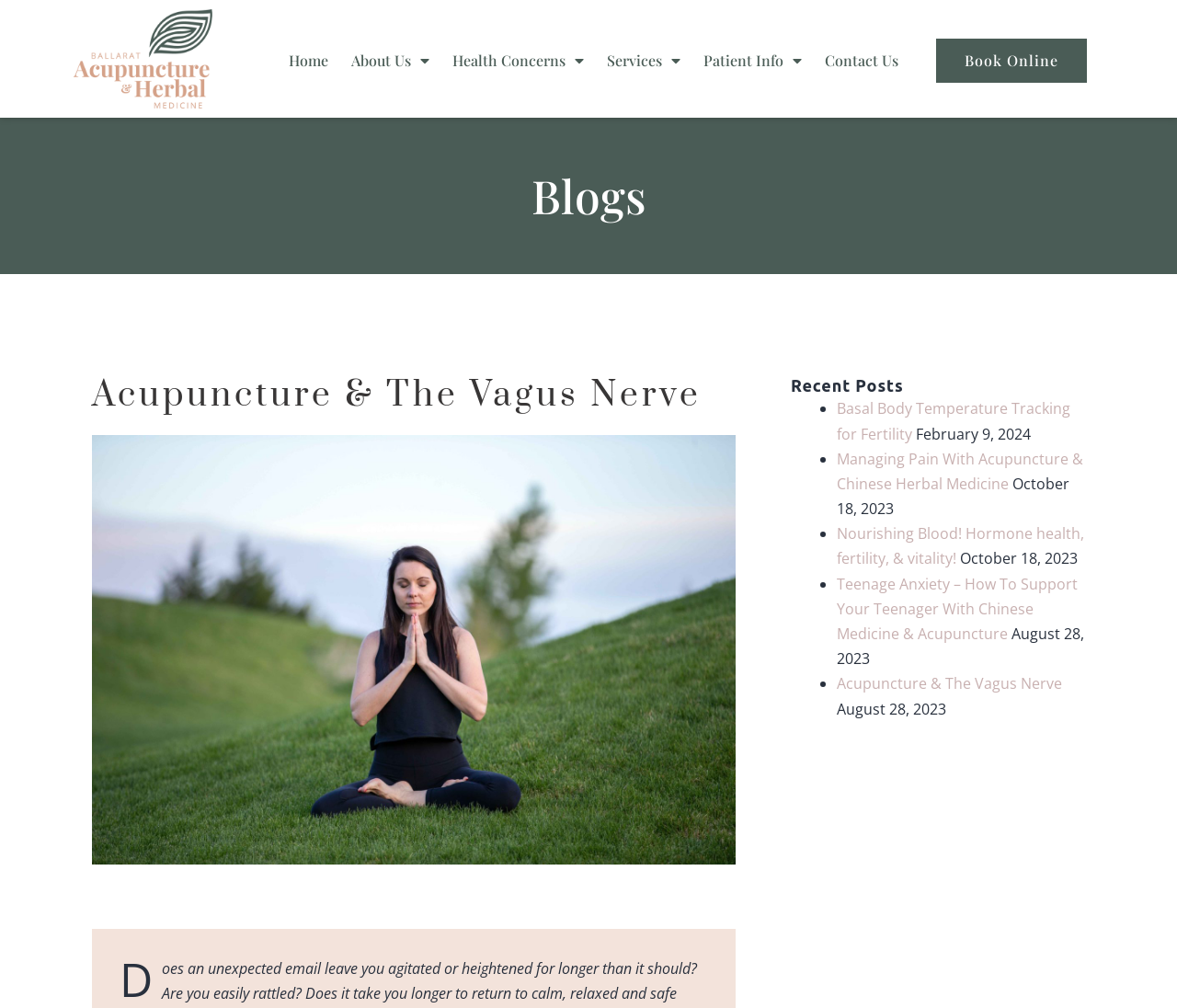Generate a comprehensive description of the webpage.

The webpage appears to be a blog or article page from an acupuncture and herbal medicine website. At the top left corner, there is a logo of Ballarat Acupuncture & Herbal Medicine. Next to it, there is a navigation menu with links to "Home", "About Us", "Health Concerns", "Services", "Patient Info", and "Contact Us". Each of these links has a dropdown menu. On the right side of the navigation menu, there is a "Book Online" button.

Below the navigation menu, there is a heading that reads "Blogs". The main article title, "Acupuncture & The Vagus Nerve", is located below the navigation menu, accompanied by an image of a woman doing yoga. The article seems to explore the correlations between the Vagus nerve and Traditional Chinese Medicine pathologies.

On the right side of the article, there is a section titled "Recent Posts" with a list of four links to other blog posts, including "Basal Body Temperature Tracking for Fertility", "Managing Pain With Acupuncture & Chinese Herbal Medicine", "Nourishing Blood! Hormone health, fertility, & vitality!", and "Teenage Anxiety – How To Support Your Teenager With Chinese Medicine & Acupuncture". Each post has a date listed below the title.